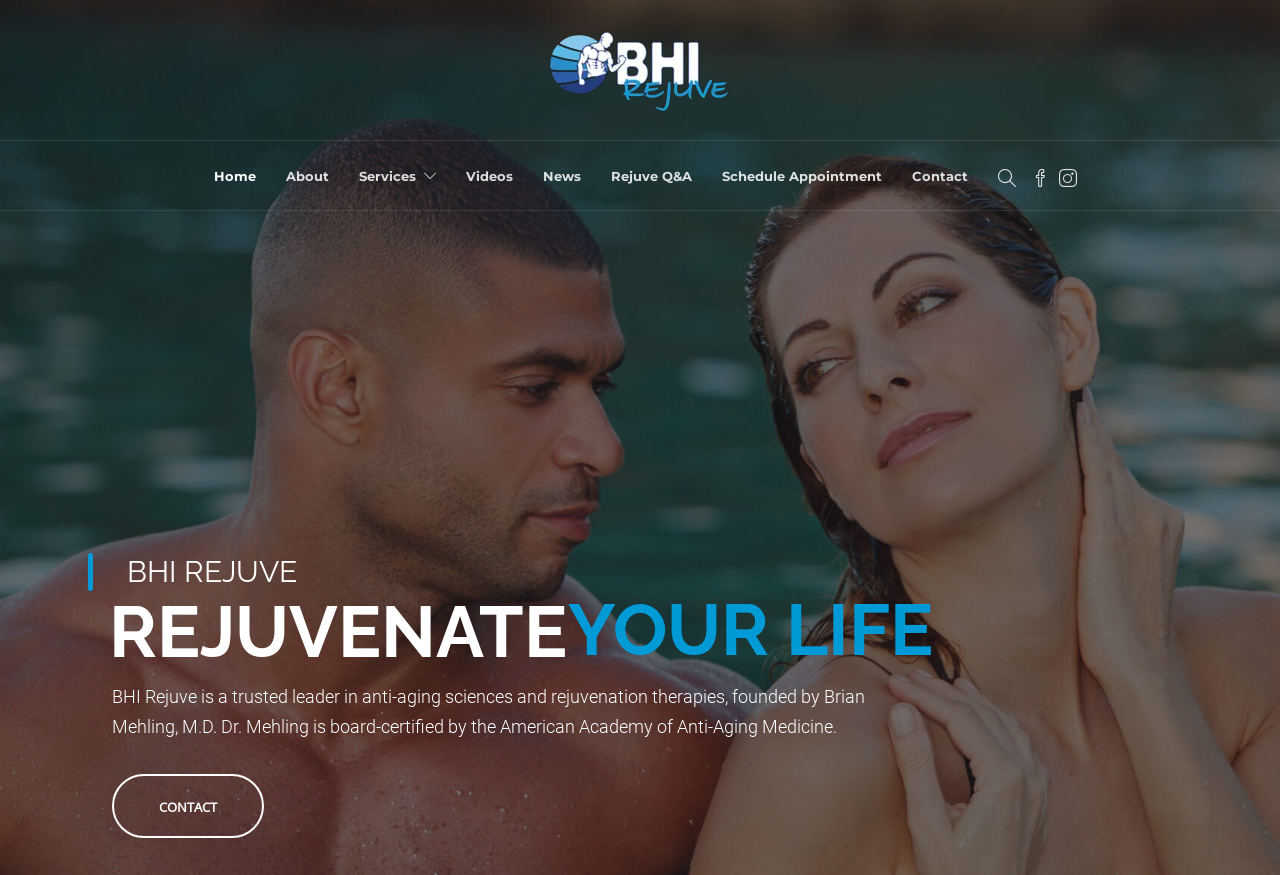Specify the bounding box coordinates of the region I need to click to perform the following instruction: "contact us". The coordinates must be four float numbers in the range of 0 to 1, i.e., [left, top, right, bottom].

[0.712, 0.178, 0.756, 0.224]